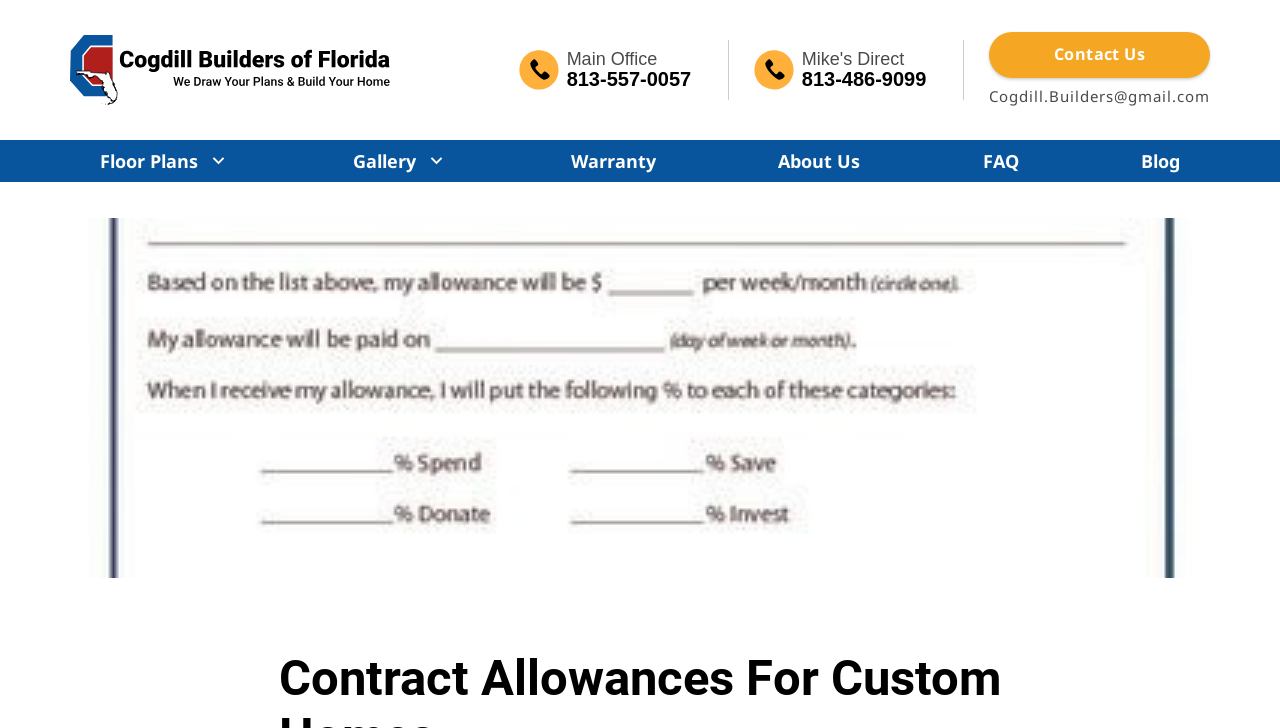What is the topic of the main image?
Kindly offer a detailed explanation using the data available in the image.

I looked at the bounding box coordinates of the image element and found that it is located at the center of the webpage. The OCR text associated with the image is 'allowance contract', which suggests that the main image is related to contract allowances.